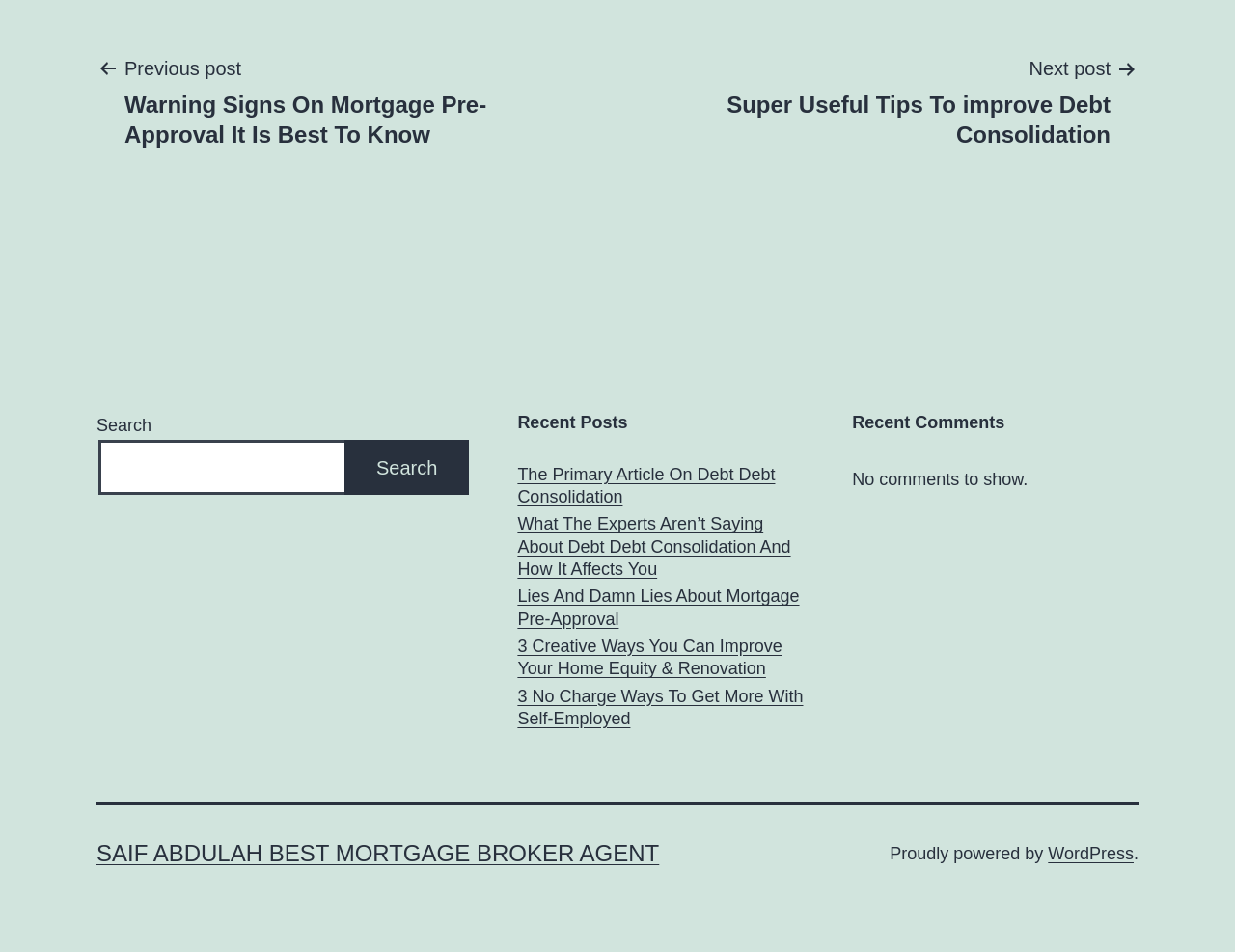Calculate the bounding box coordinates for the UI element based on the following description: "Search". Ensure the coordinates are four float numbers between 0 and 1, i.e., [left, top, right, bottom].

[0.279, 0.462, 0.38, 0.52]